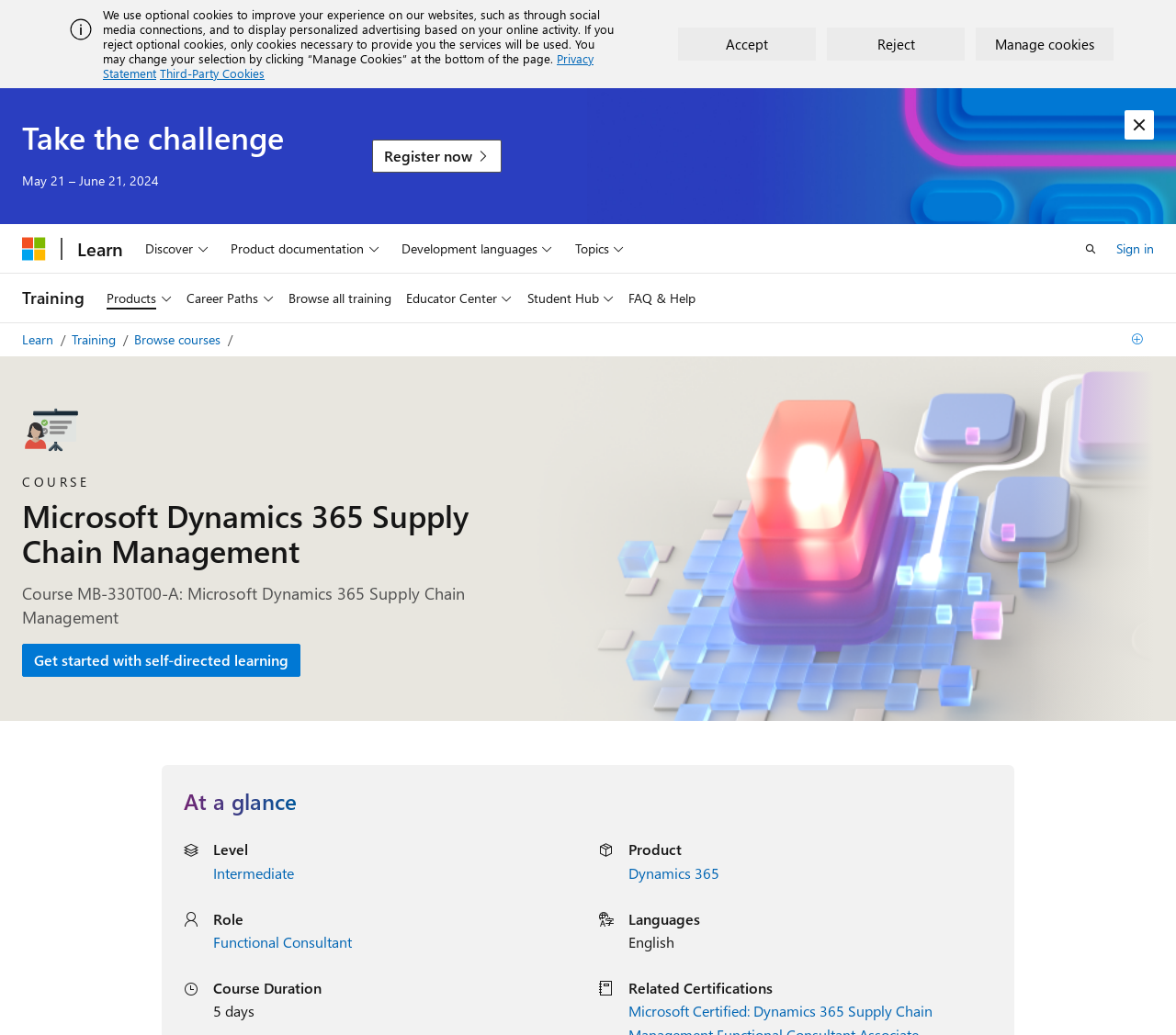Find the bounding box coordinates of the clickable region needed to perform the following instruction: "Browse all training". The coordinates should be provided as four float numbers between 0 and 1, i.e., [left, top, right, bottom].

[0.239, 0.264, 0.339, 0.311]